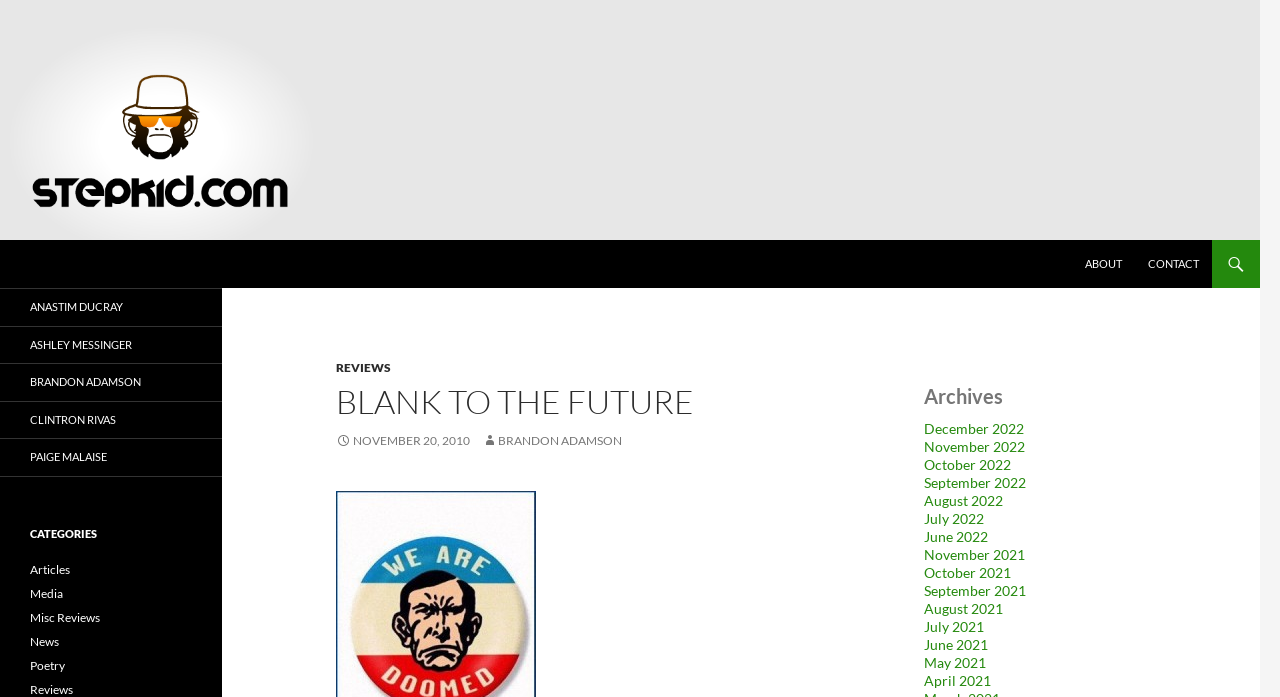Identify the bounding box for the described UI element: "News".

[0.023, 0.909, 0.046, 0.93]